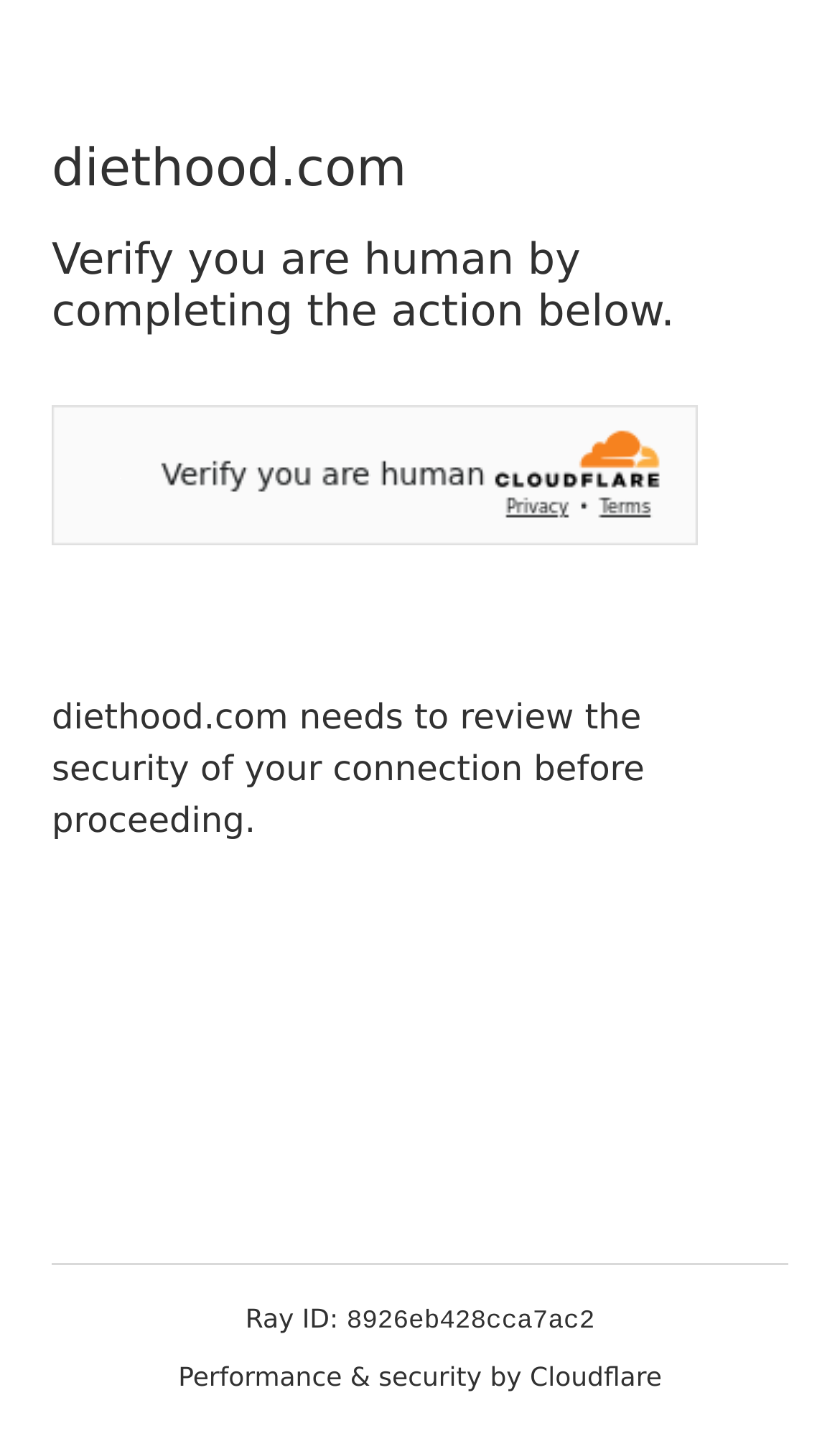What is the security service used by this website?
Please look at the screenshot and answer in one word or a short phrase.

Cloudflare